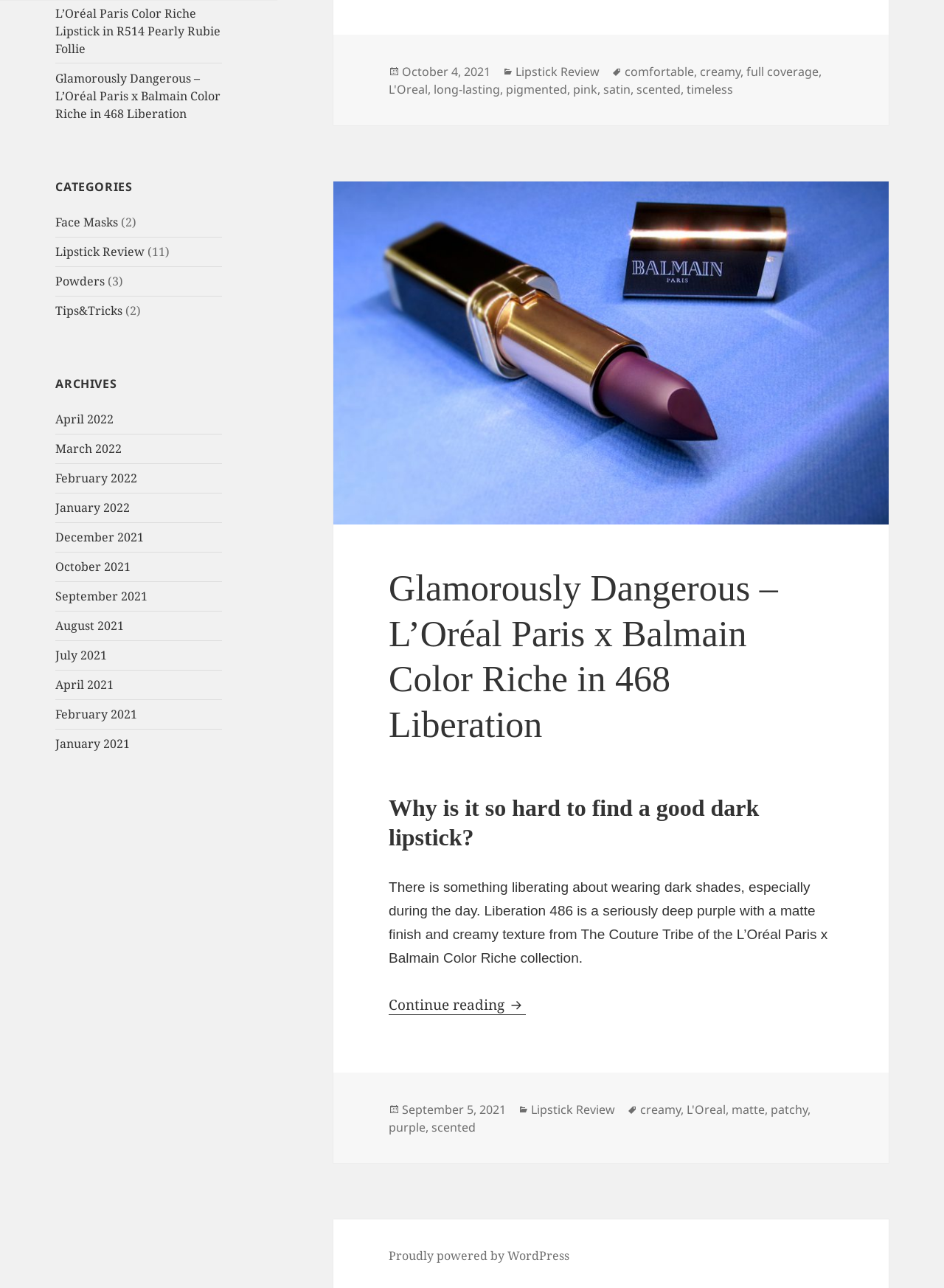Find the bounding box coordinates of the element you need to click on to perform this action: 'View the archives for April 2022'. The coordinates should be represented by four float values between 0 and 1, in the format [left, top, right, bottom].

[0.059, 0.319, 0.121, 0.332]